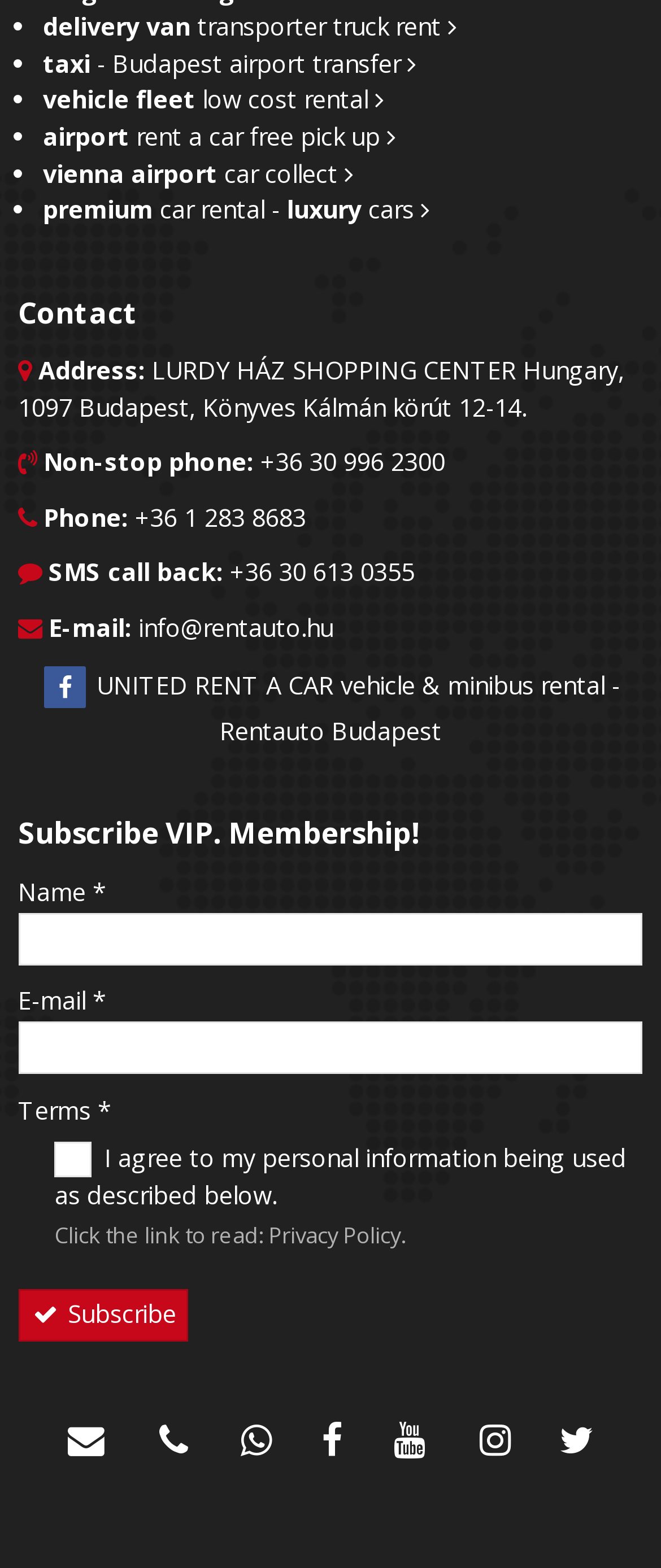What is the company's address?
Based on the screenshot, provide your answer in one word or phrase.

LURDY HÁZ SHOPPING CENTER Hungary, 1097 Budapest, Könyves Kálmán körút 12-14.